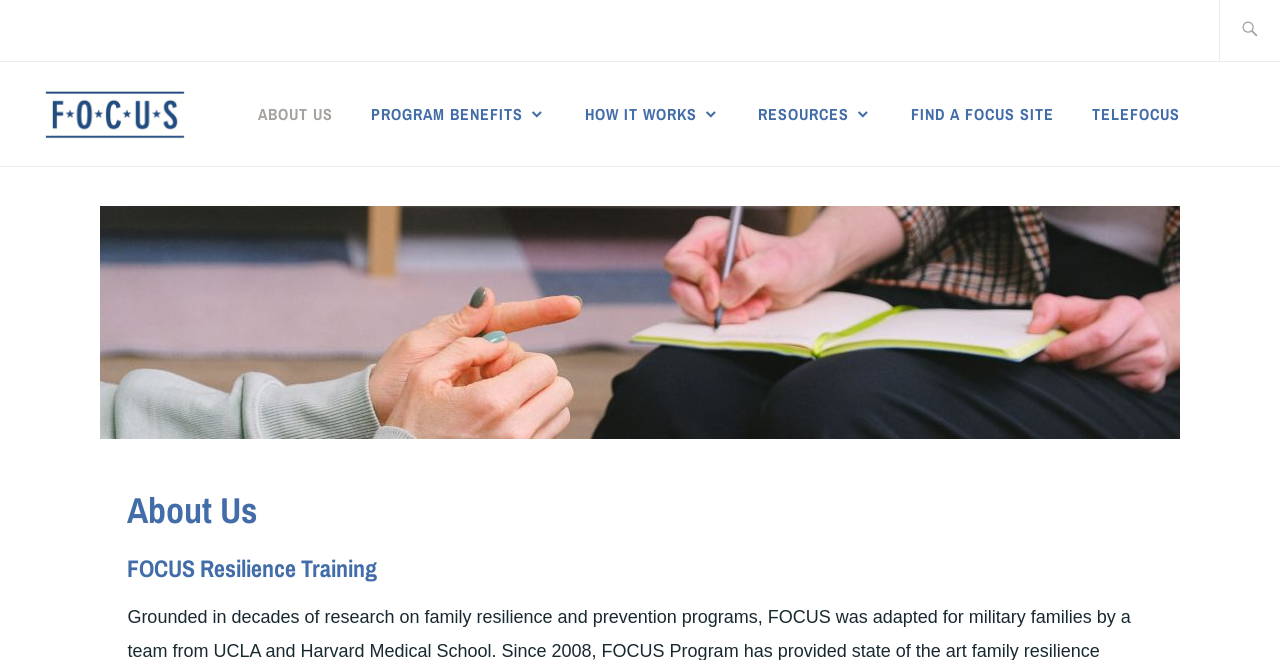Bounding box coordinates are specified in the format (top-left x, top-left y, bottom-right x, bottom-right y). All values are floating point numbers bounded between 0 and 1. Please provide the bounding box coordinate of the region this sentence describes: FIND A FOCUS SITE

[0.711, 0.15, 0.823, 0.196]